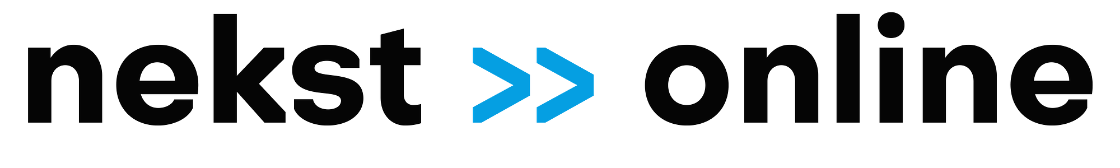Give a thorough and detailed caption for the image.

The image features the logo of "Nekst-Online," a publication associated with Asset | Econometrics, prominently displayed in a modern and clean design. The word "nekst" is stylized in bold black letters, while the ">>" symbol is highlighted in a vibrant blue, creating a striking contrast. To the right, "online" is also presented in bold black text, seamlessly aligning with the overall aesthetic. This logo encapsulates a contemporary and dynamic approach, reflecting the publication's focus on engaging content for its audience, particularly for international students. The logo serves as a visual representation of the platform's mission to connect and inform.